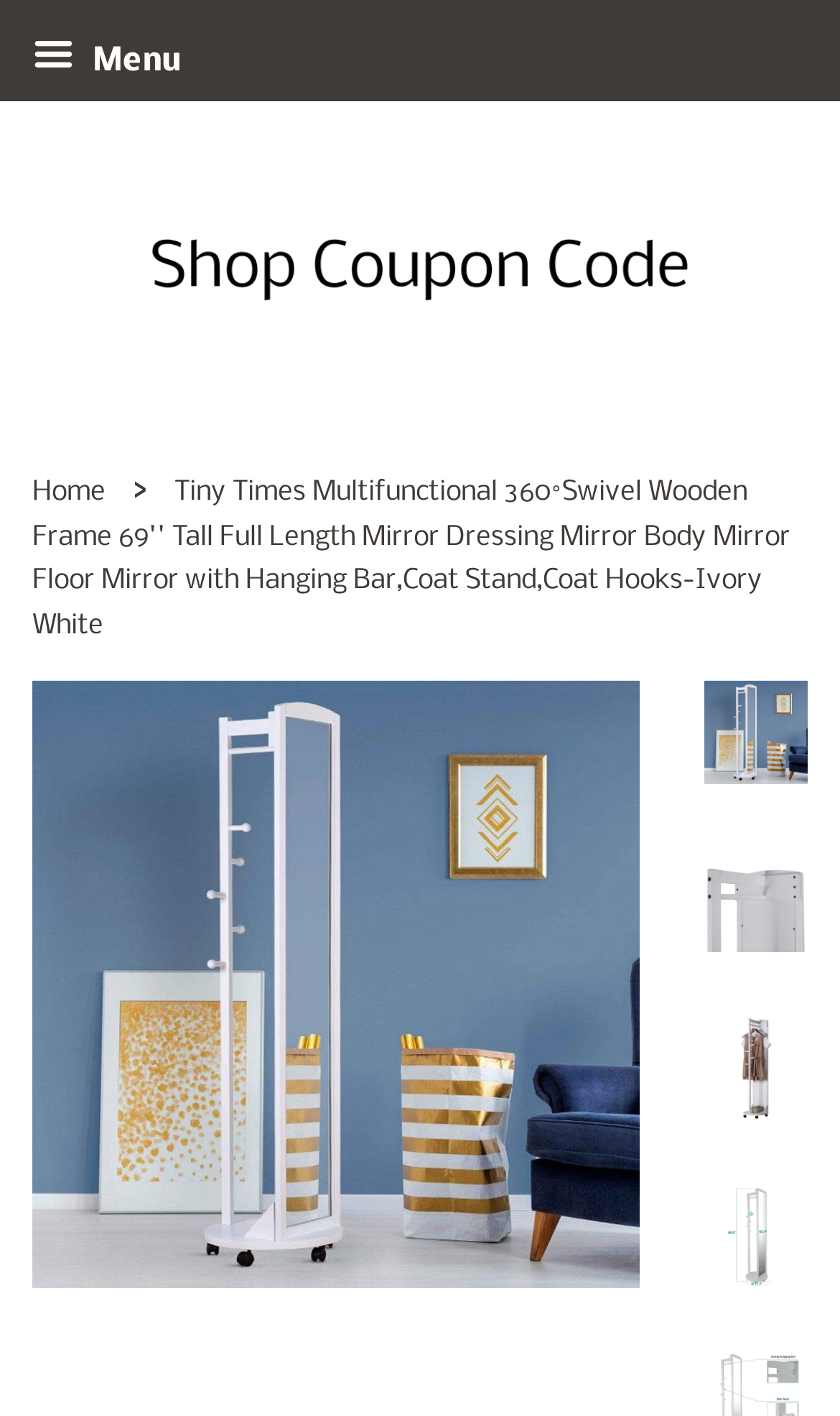Locate the bounding box coordinates for the element described below: "Home". The coordinates must be four float values between 0 and 1, formatted as [left, top, right, bottom].

[0.038, 0.338, 0.138, 0.358]